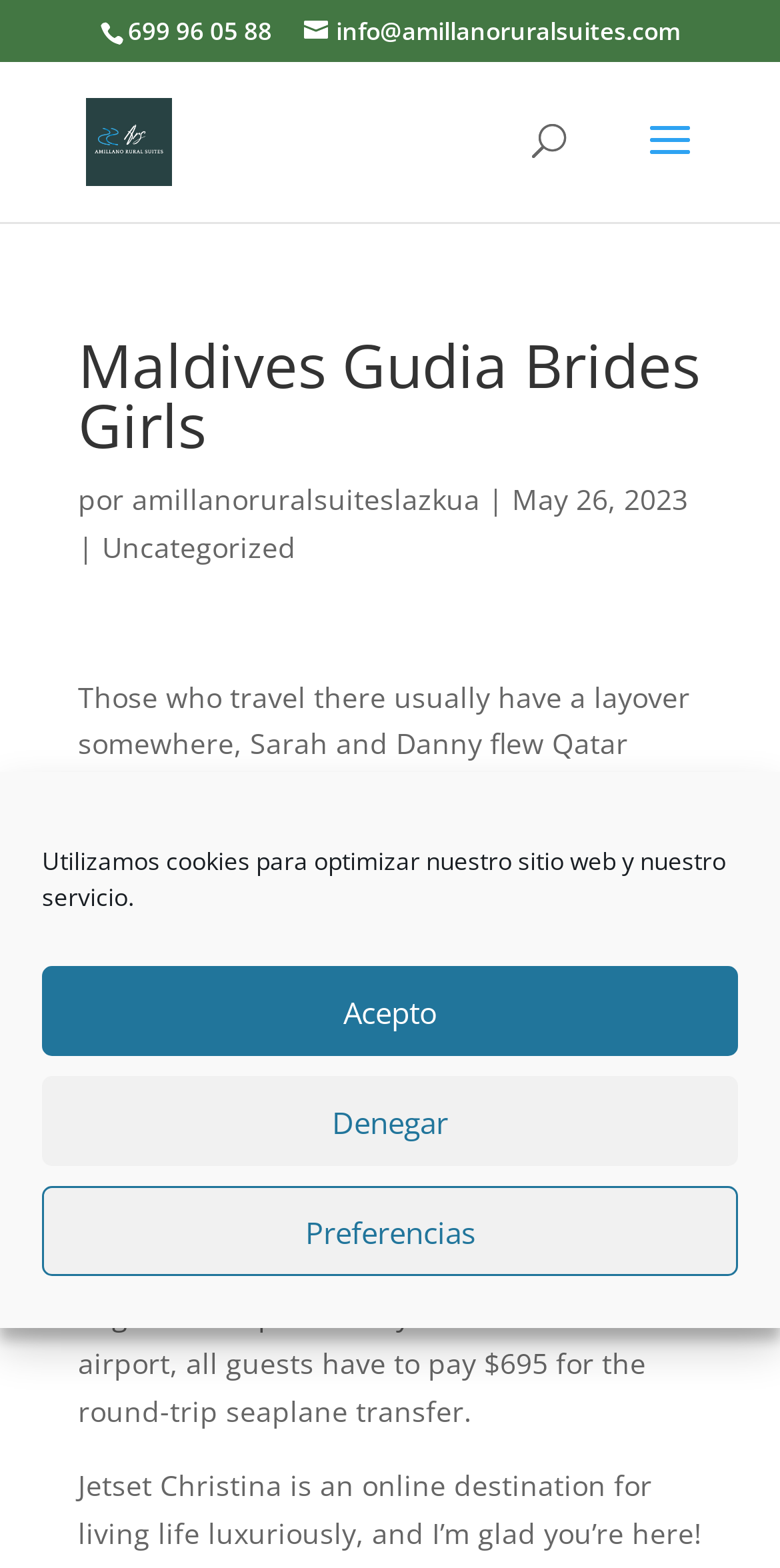Using the description "alt="AMIILANO RURAL SUITES"", predict the bounding box of the relevant HTML element.

[0.11, 0.076, 0.221, 0.1]